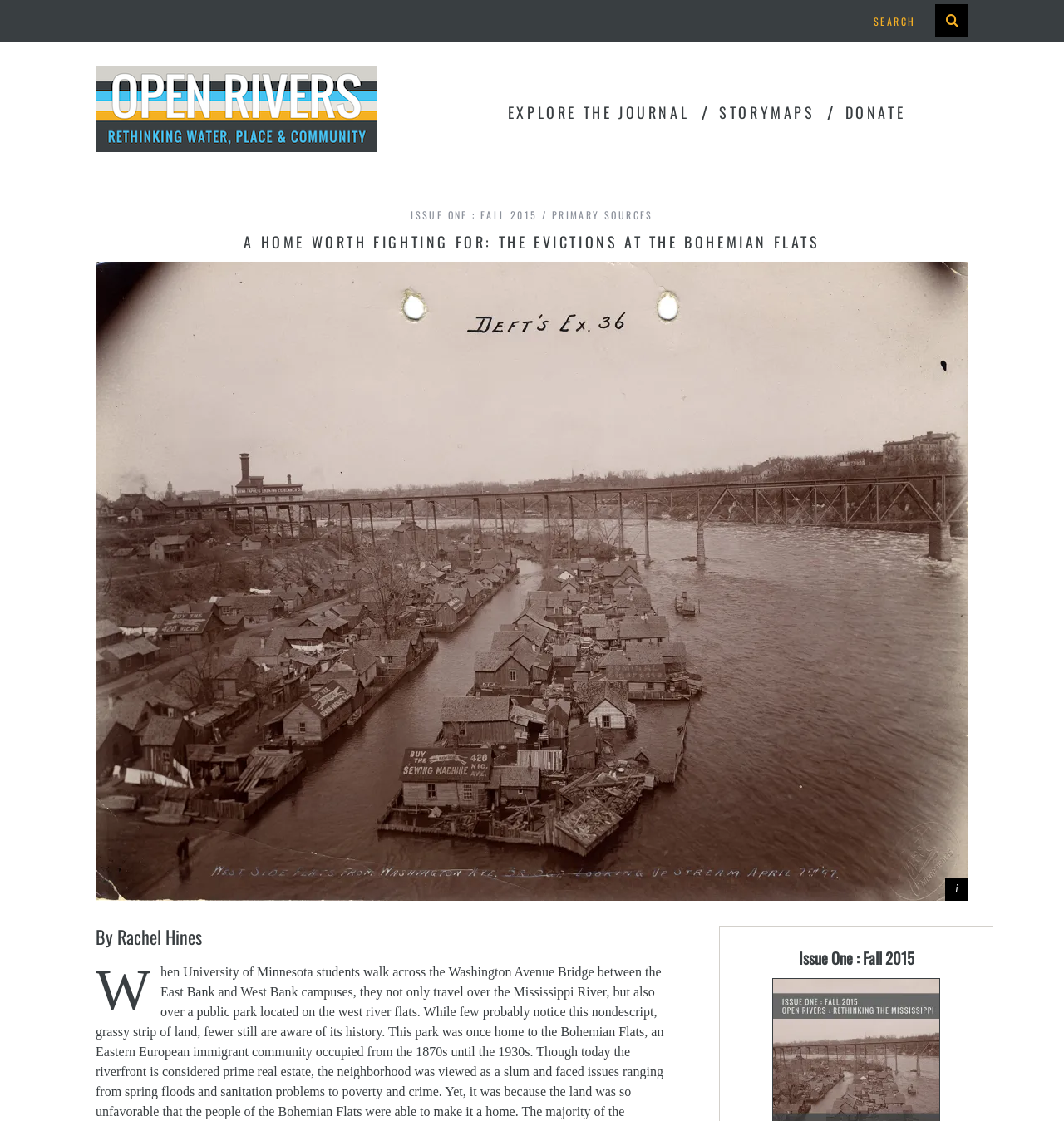What is the text of the webpage's headline?

A HOME WORTH FIGHTING FOR: THE EVICTIONS AT THE BOHEMIAN FLATS